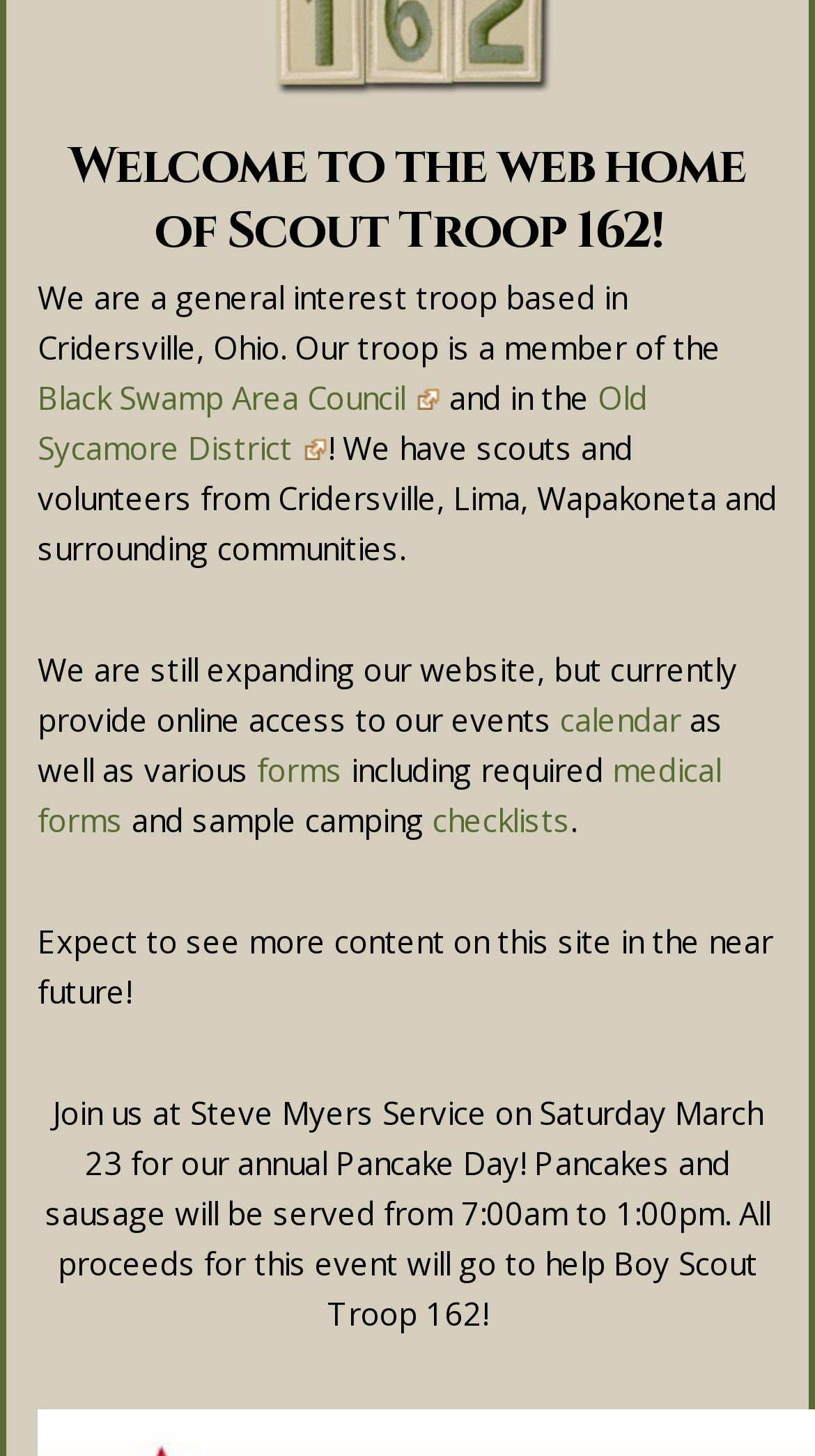Please find the bounding box coordinates in the format (top-left x, top-left y, bottom-right x, bottom-right y) for the given element description. Ensure the coordinates are floating point numbers between 0 and 1. Description: medical forms

[0.046, 0.515, 0.885, 0.578]